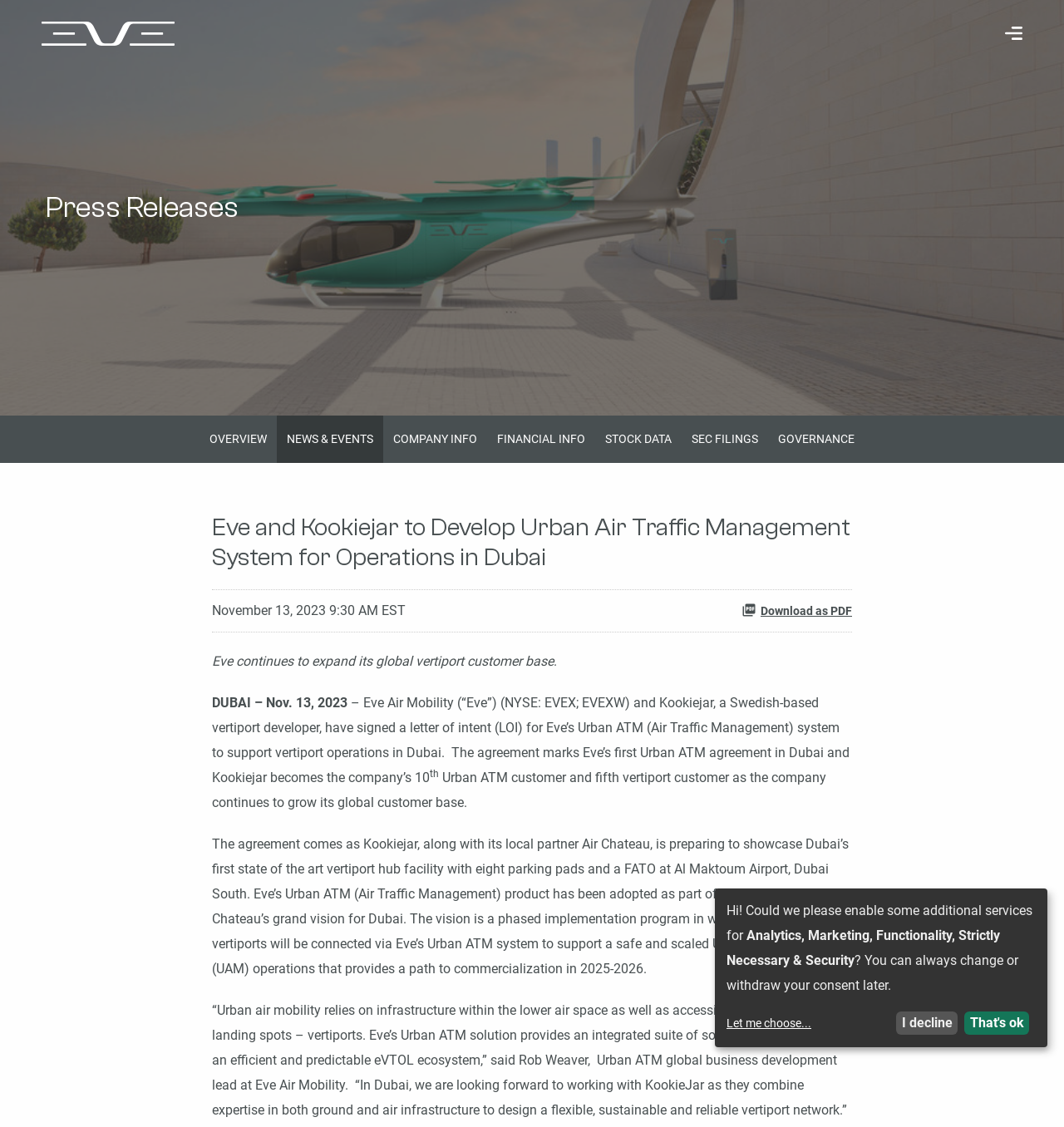Provide a brief response to the question below using one word or phrase:
What is the company's stock exchange symbol?

EVEX; EVEXW